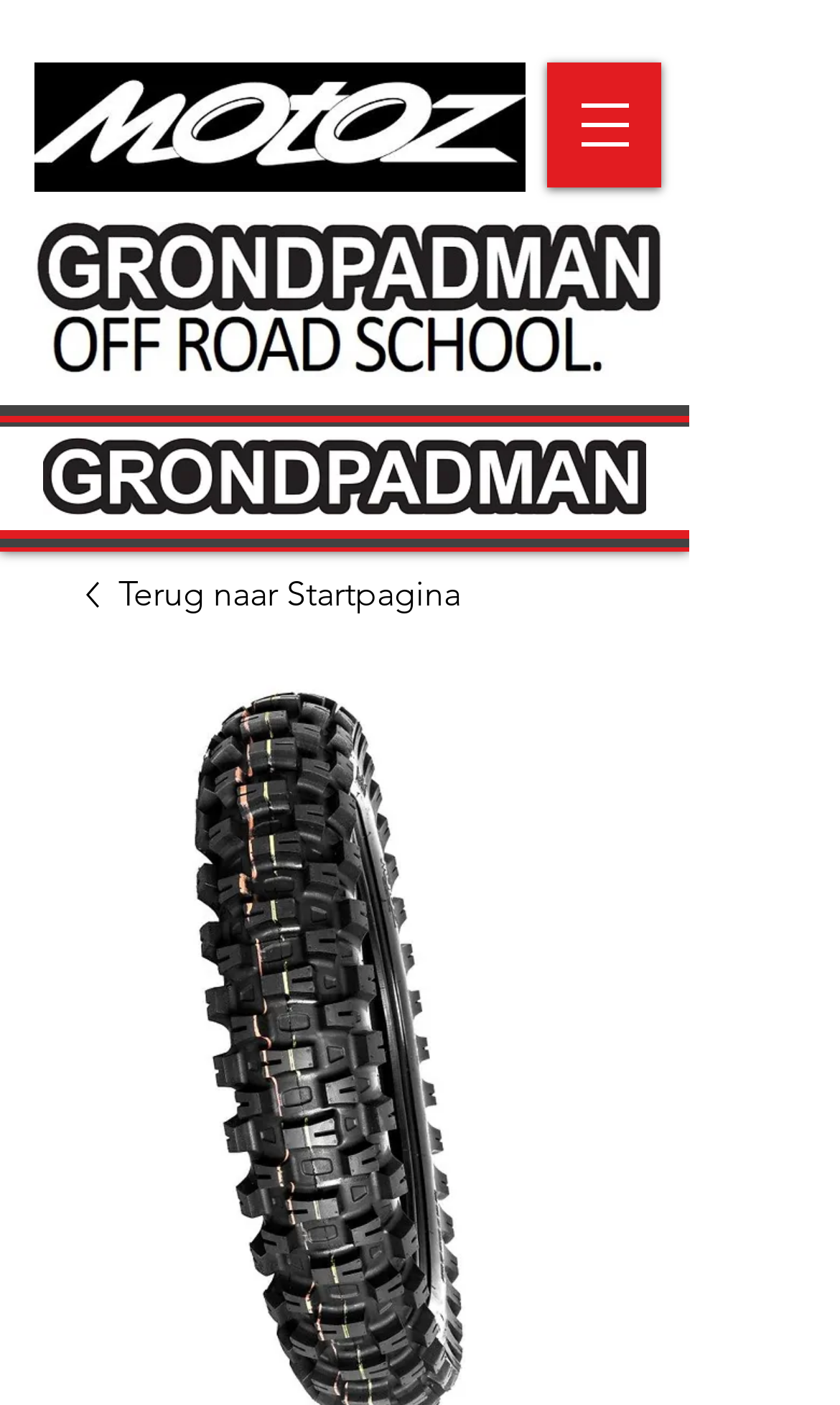Using the information shown in the image, answer the question with as much detail as possible: What is the content of the image on the top left?

I found an image element with the text 'GrondpmnOffRoadSchool_bewerkt.jpg', which suggests that the image is related to GrondpmnOffRoadSchool.